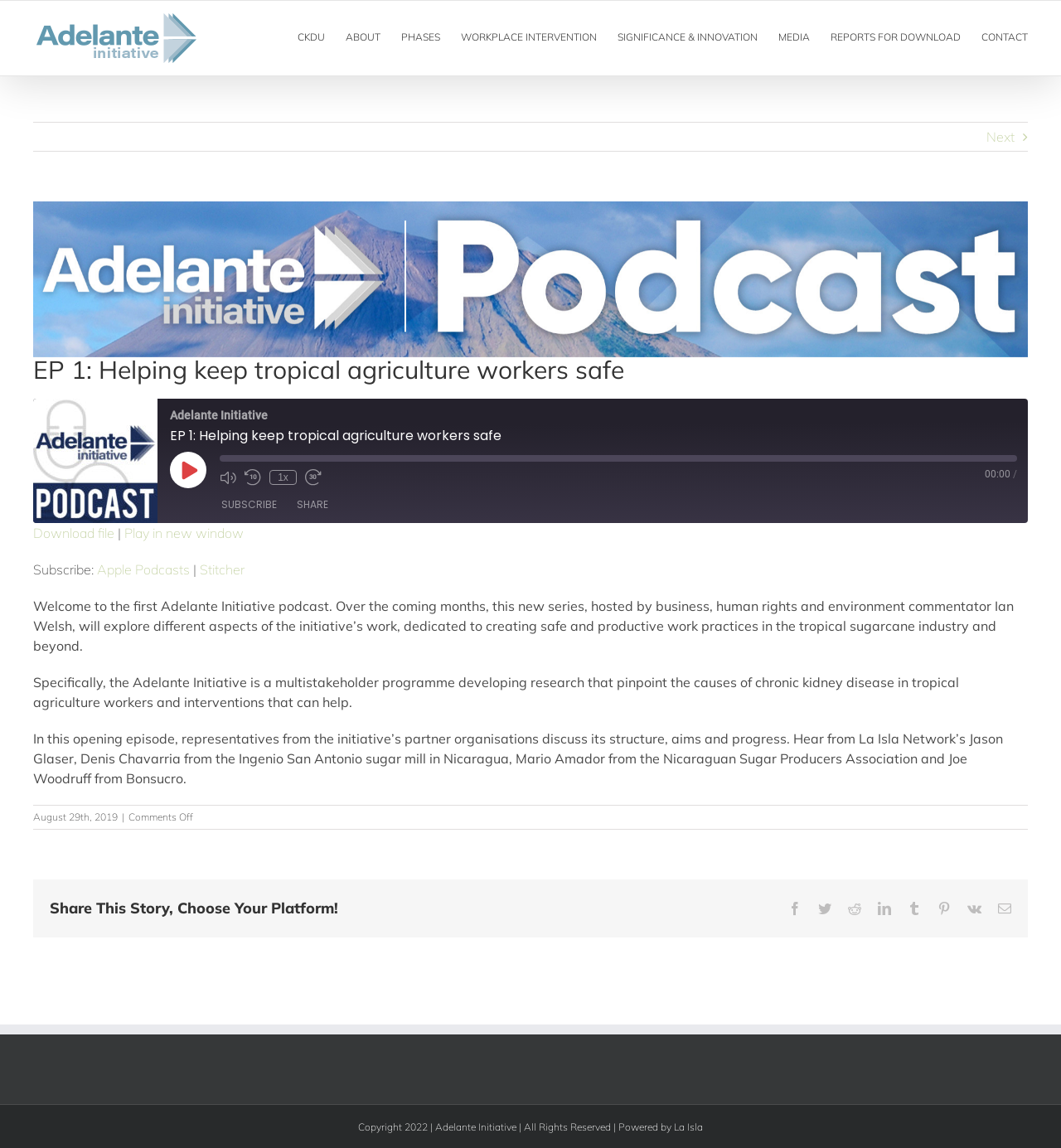Pinpoint the bounding box coordinates of the element that must be clicked to accomplish the following instruction: "Share the episode on Facebook". The coordinates should be in the format of four float numbers between 0 and 1, i.e., [left, top, right, bottom].

[0.107, 0.474, 0.13, 0.496]